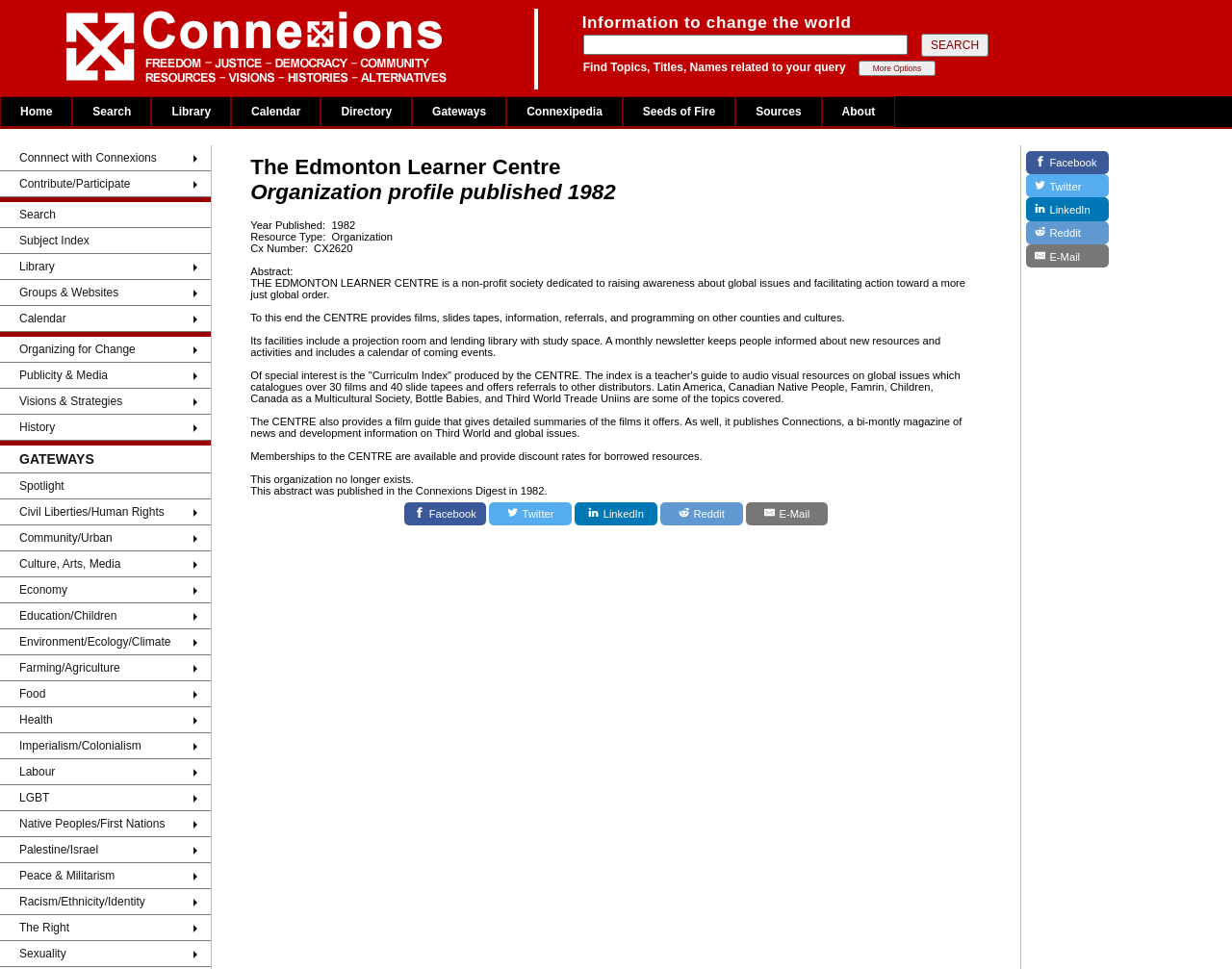Identify the primary heading of the webpage and provide its text.

The Edmonton Learner Centre
Organization profile published 1982